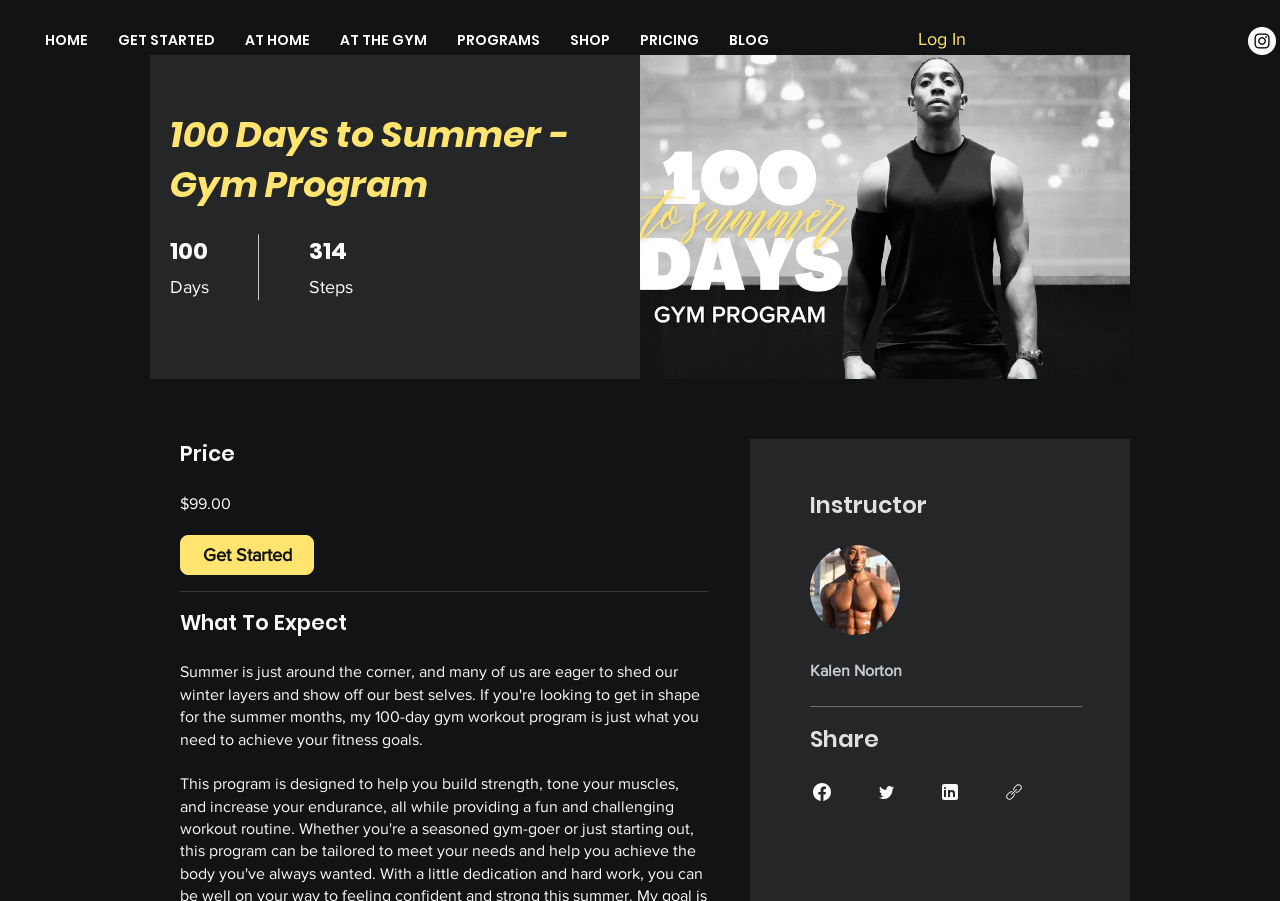What is the name of the gym program?
Give a detailed response to the question by analyzing the screenshot.

I inferred this answer by looking at the heading '100 Days to Summer - Gym Program' which is a prominent element on the webpage, indicating that it is the name of the gym program.